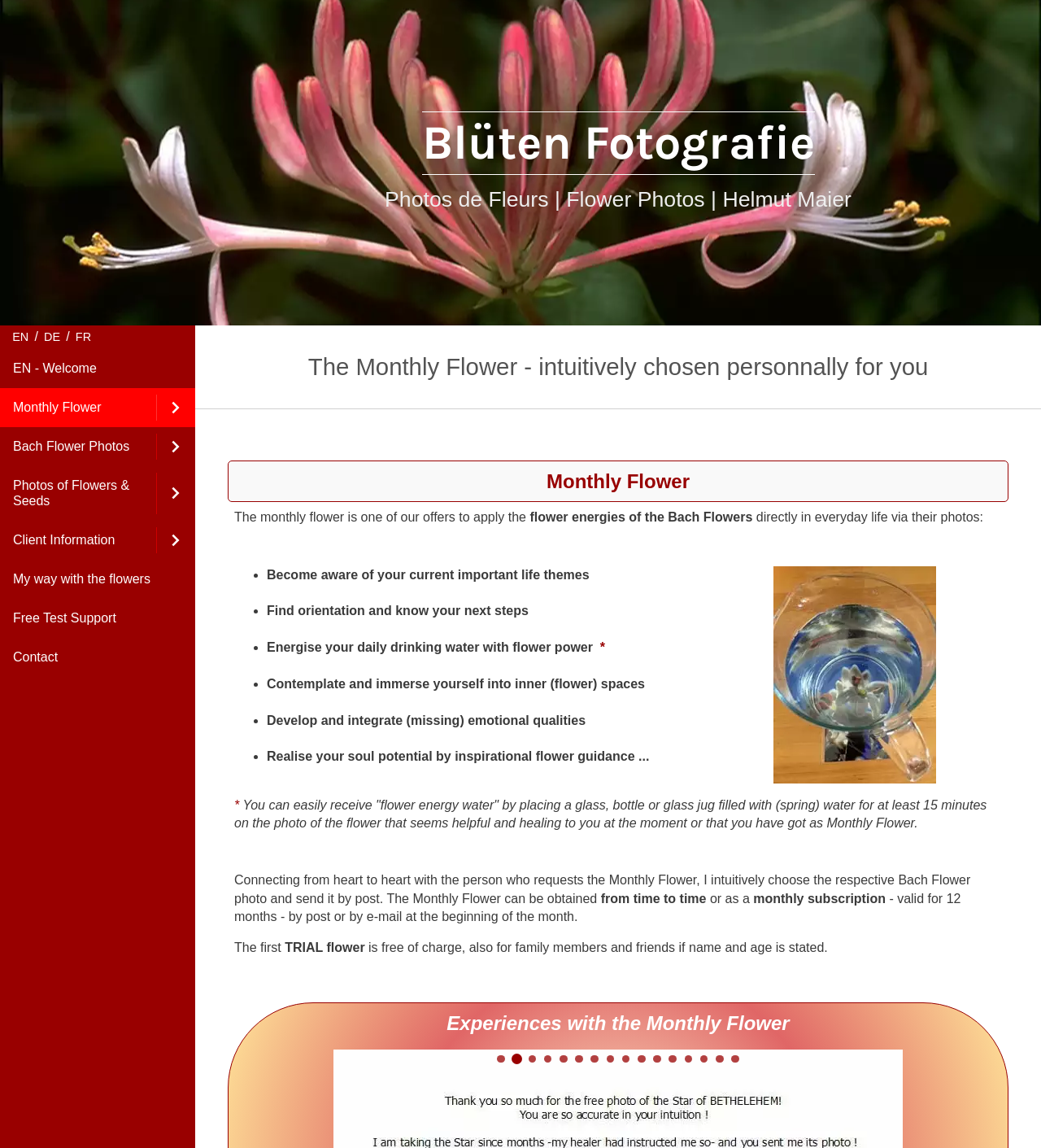Can you look at the image and give a comprehensive answer to the question:
How can one receive 'flower energy water'?

According to the webpage, one can easily receive 'flower energy water' by placing a glass, bottle, or glass jug filled with spring water for at least 15 minutes on the photo of the flower that seems helpful and healing to them at the moment or that they have got as Monthly Flower.